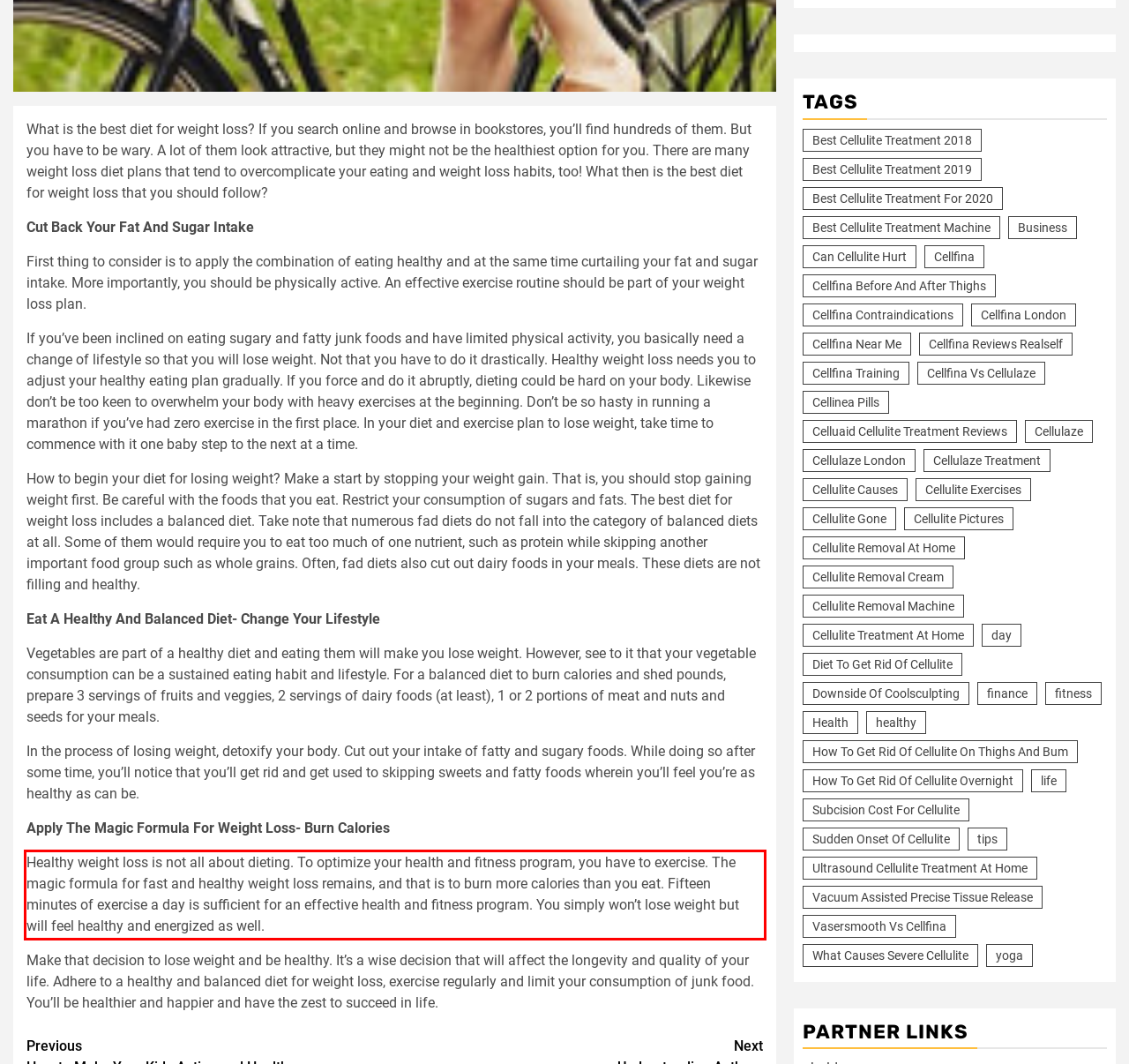There is a screenshot of a webpage with a red bounding box around a UI element. Please use OCR to extract the text within the red bounding box.

Healthy weight loss is not all about dieting. To optimize your health and fitness program, you have to exercise. The magic formula for fast and healthy weight loss remains, and that is to burn more calories than you eat. Fifteen minutes of exercise a day is sufficient for an effective health and fitness program. You simply won’t lose weight but will feel healthy and energized as well.